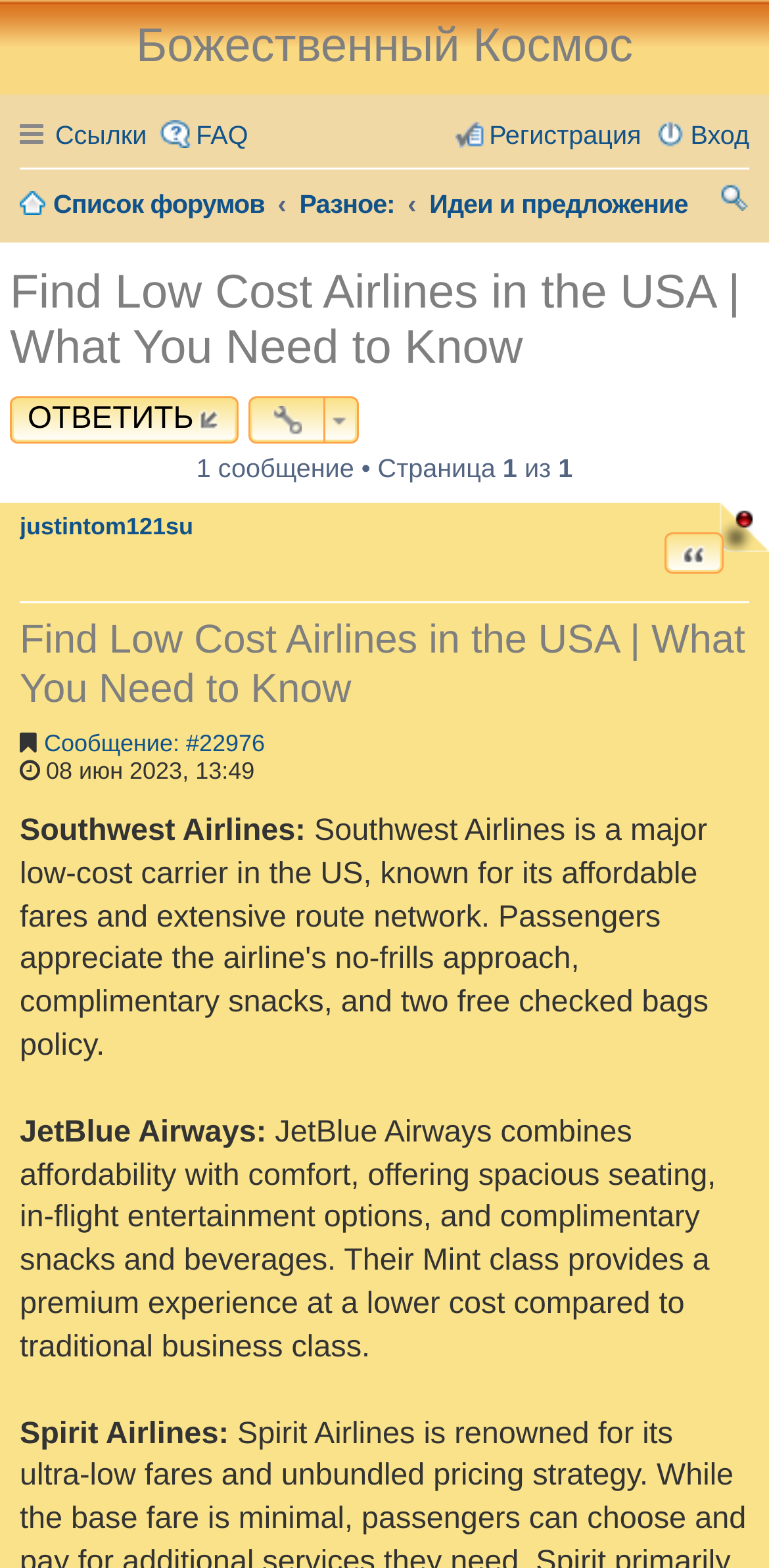Please specify the bounding box coordinates for the clickable region that will help you carry out the instruction: "Quote the post".

[0.864, 0.339, 0.941, 0.366]